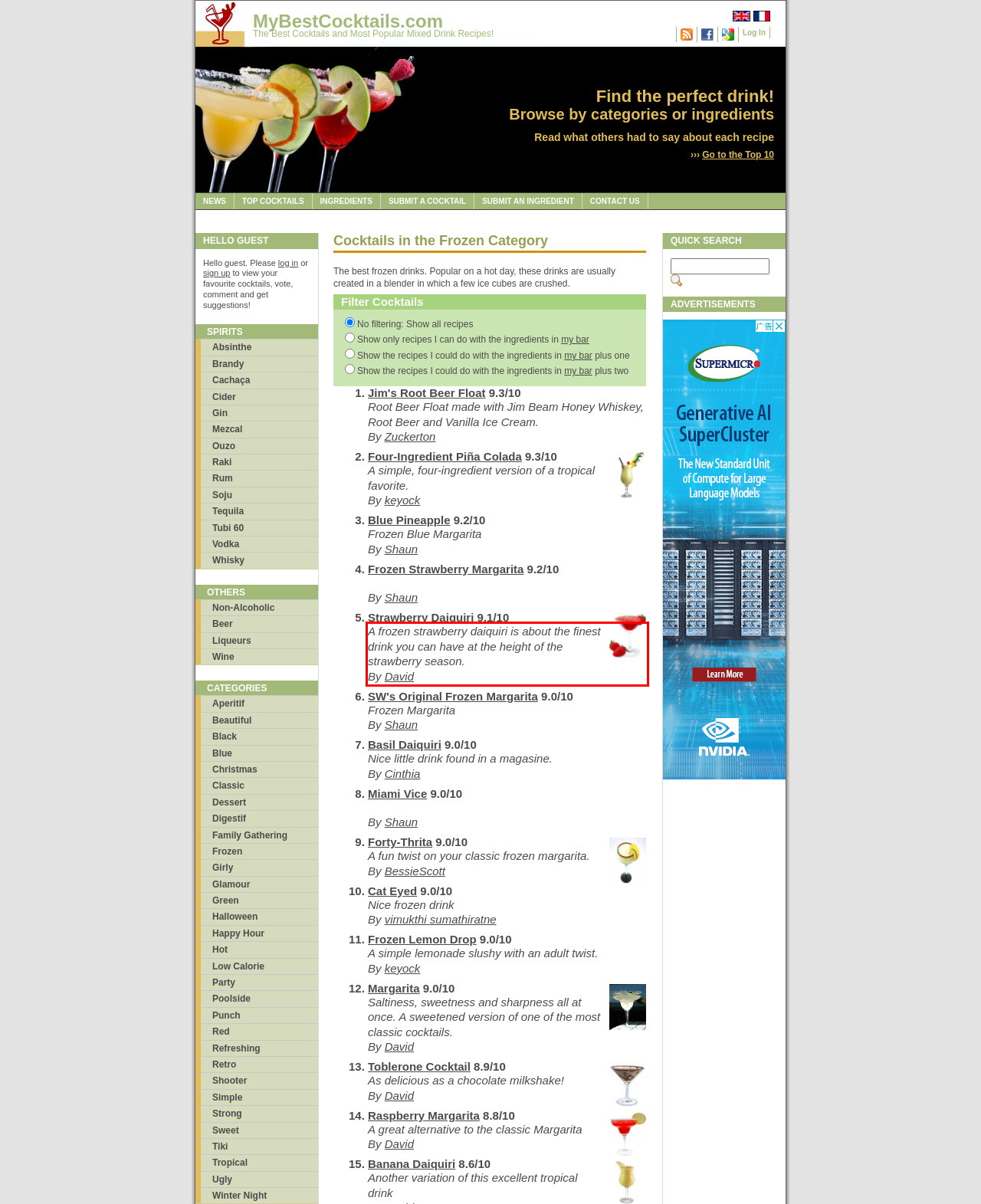Identify the text inside the red bounding box on the provided webpage screenshot by performing OCR.

A frozen strawberry daiquiri is about the finest drink you can have at the height of the strawberry season. By David